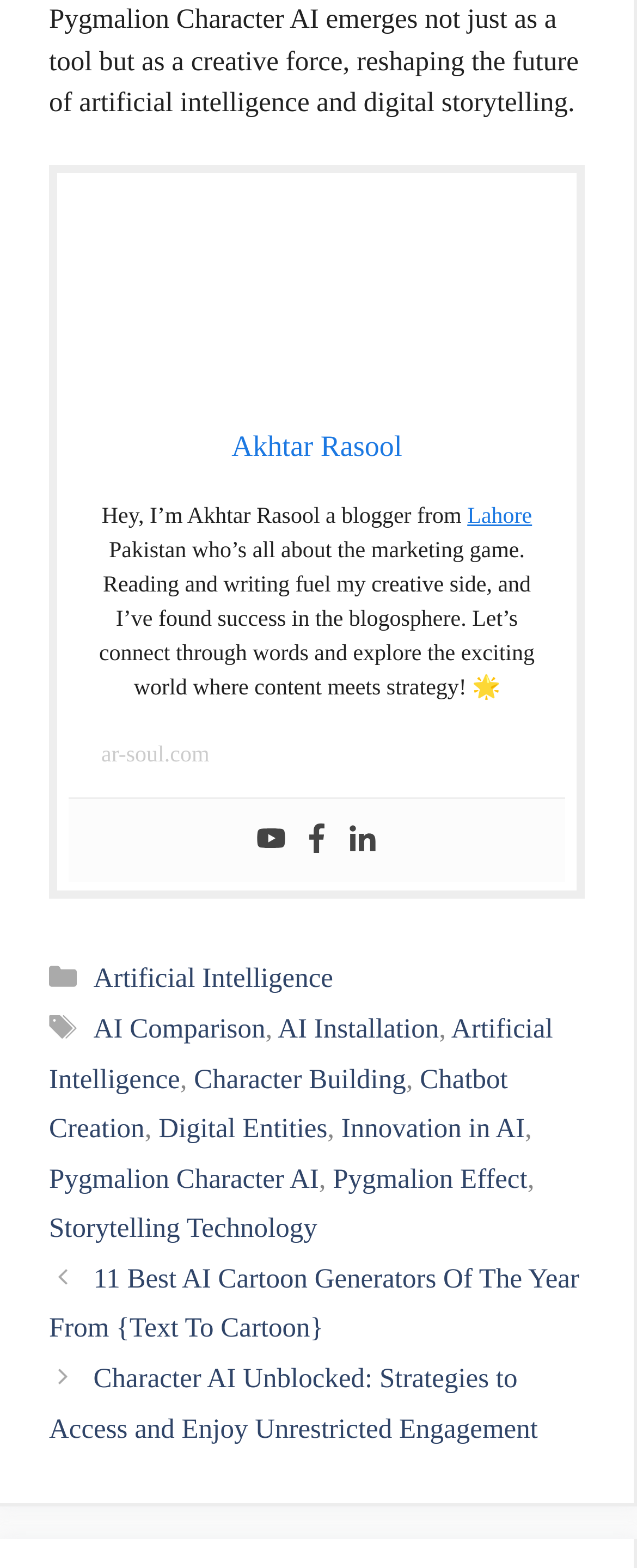Please determine the bounding box coordinates of the element to click in order to execute the following instruction: "visit Akhtar Rasool's homepage". The coordinates should be four float numbers between 0 and 1, specified as [left, top, right, bottom].

[0.363, 0.274, 0.631, 0.295]